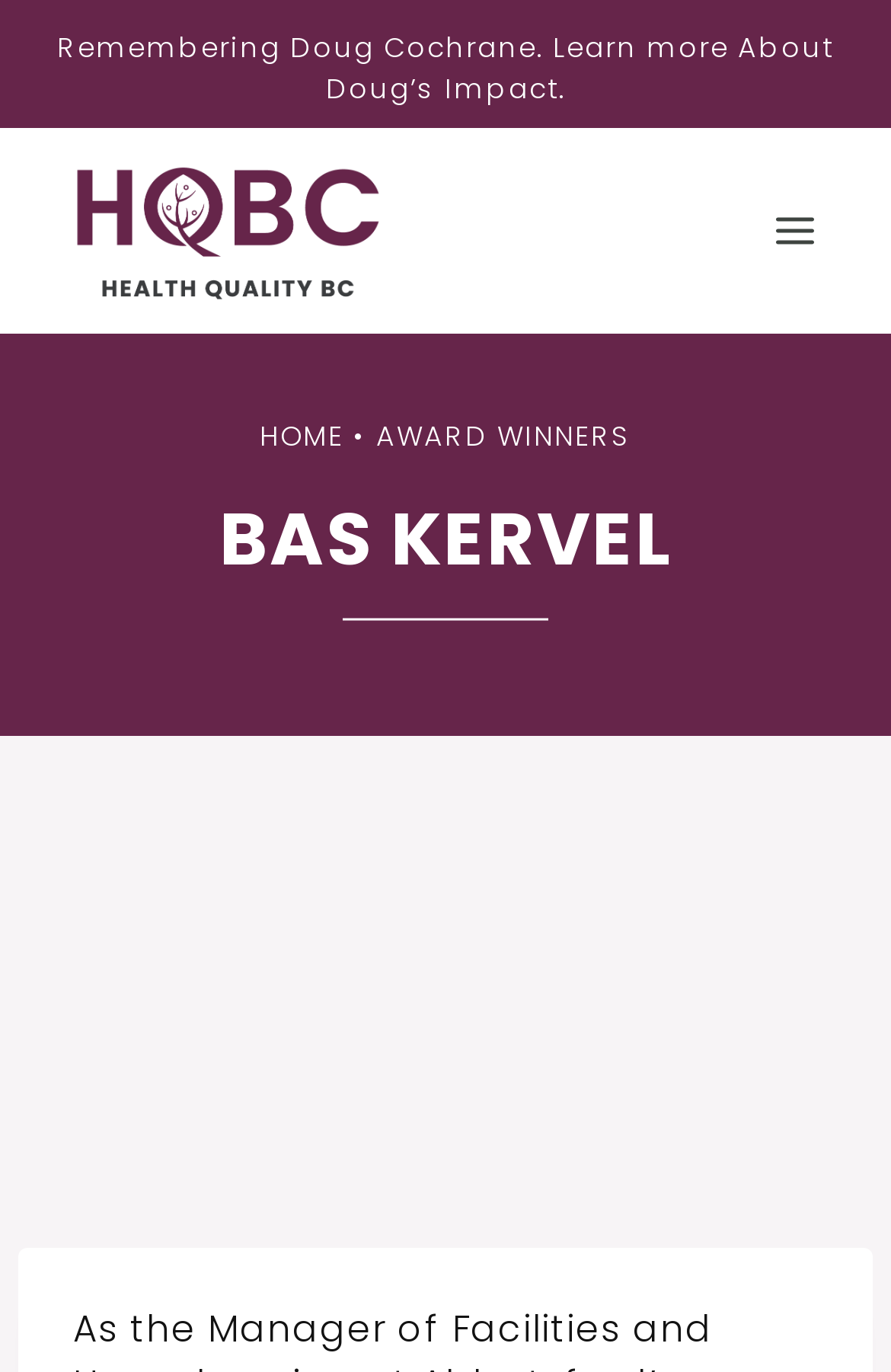What is the purpose of the button on the top right corner?
Based on the image content, provide your answer in one word or a short phrase.

Open menu